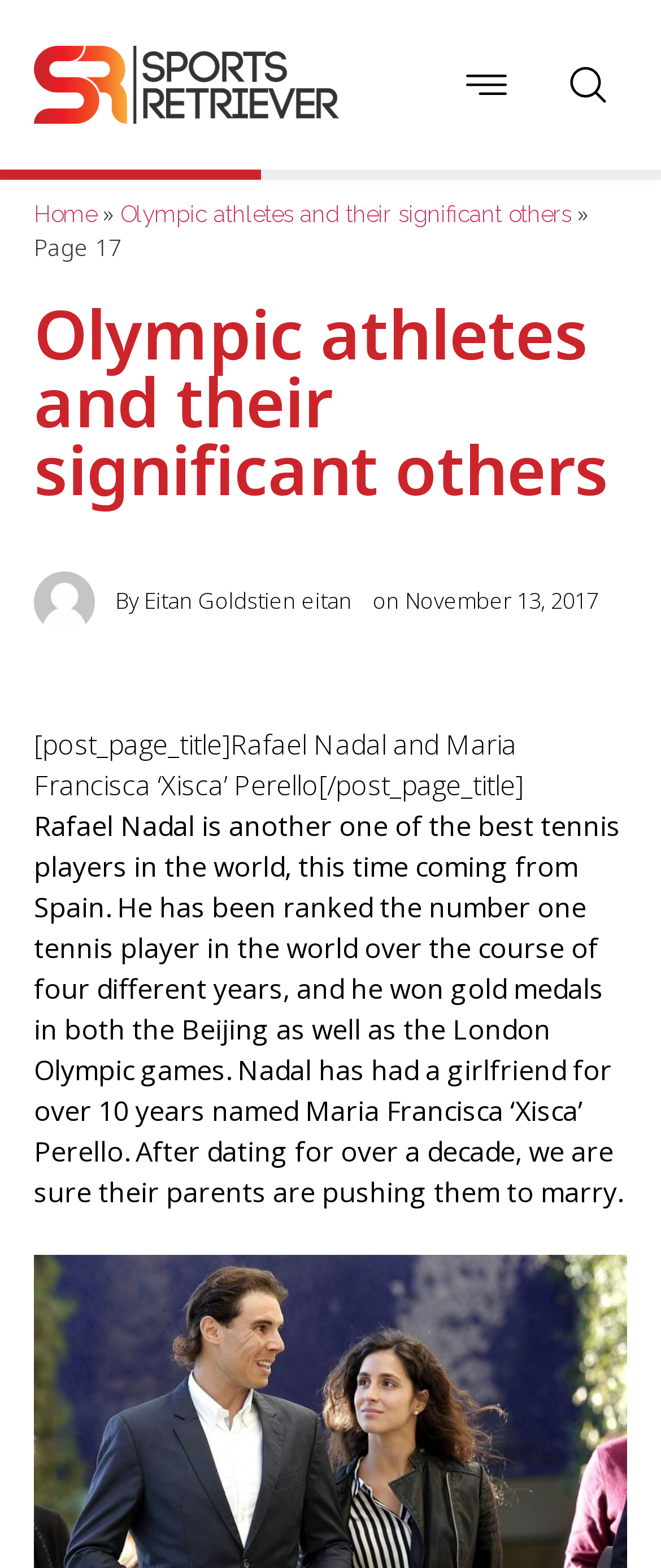Bounding box coordinates must be specified in the format (top-left x, top-left y, bottom-right x, bottom-right y). All values should be floating point numbers between 0 and 1. What are the bounding box coordinates of the UI element described as: Home

[0.051, 0.128, 0.146, 0.145]